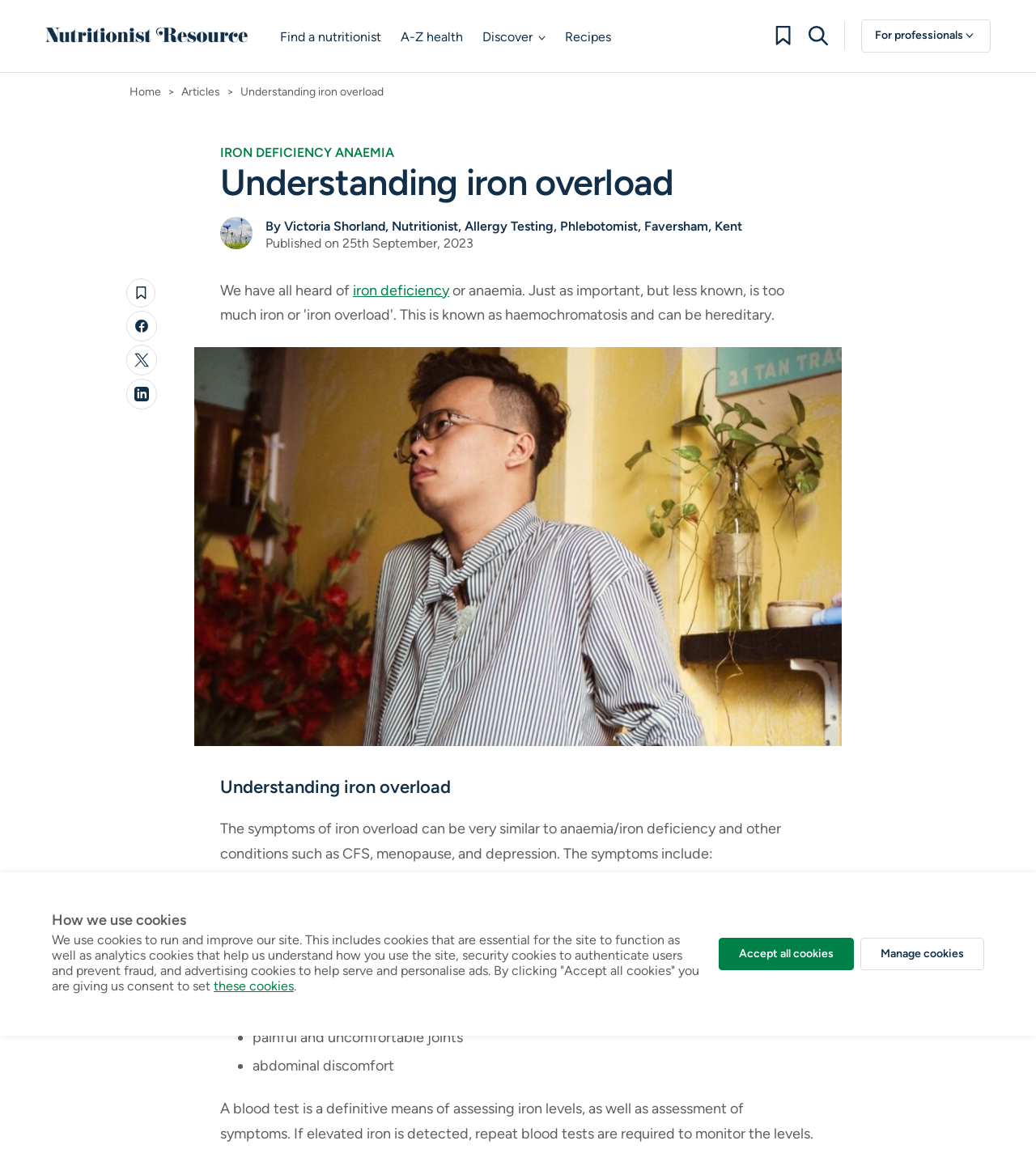Determine the bounding box coordinates for the UI element with the following description: "Find a nutritionist". The coordinates should be four float numbers between 0 and 1, represented as [left, top, right, bottom].

[0.27, 0.023, 0.368, 0.044]